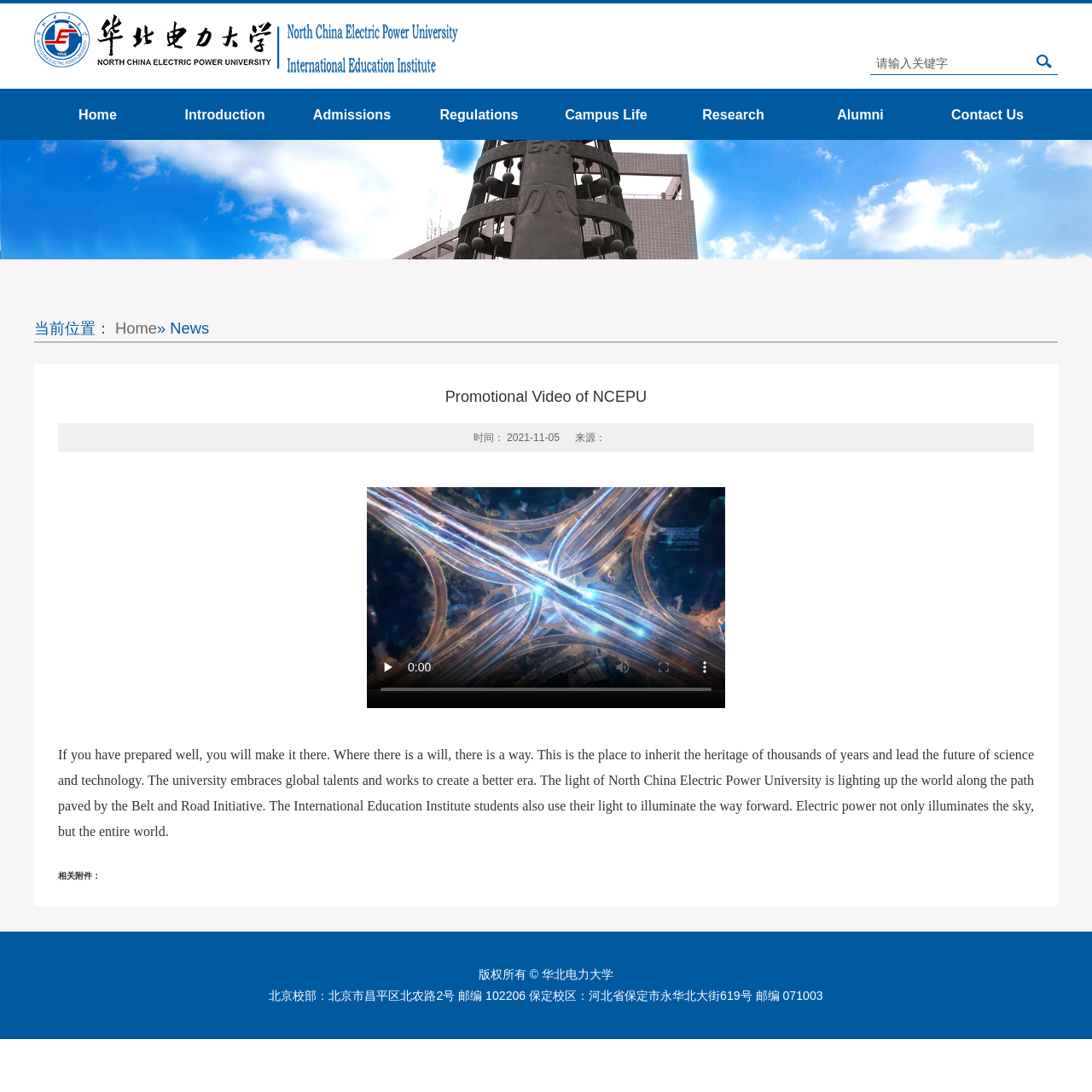Observe the image and answer the following question in detail: What is the date of the news article?

The date of the news article can be found in the text '时间： 2021-11-05' in the article section.